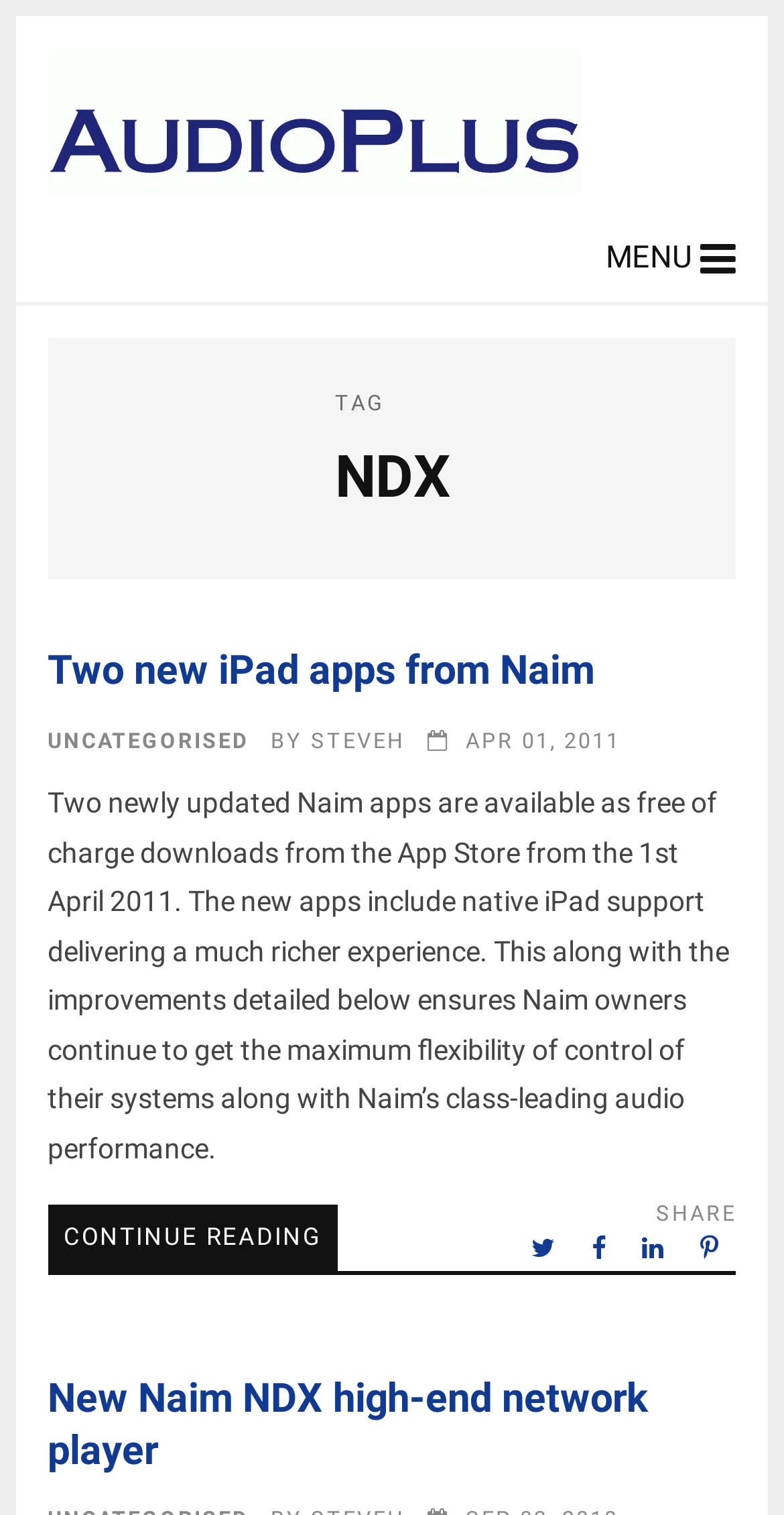Using the information in the image, give a comprehensive answer to the question: 
What is the name of the company mentioned in the article?

I found the answer by looking at the article's content, specifically the heading 'Two new iPad apps from Naim' and the text 'Two newly updated Naim apps are available as free of charge downloads from the App Store from the 1st April 2011.' which mentions the company name 'Naim'.